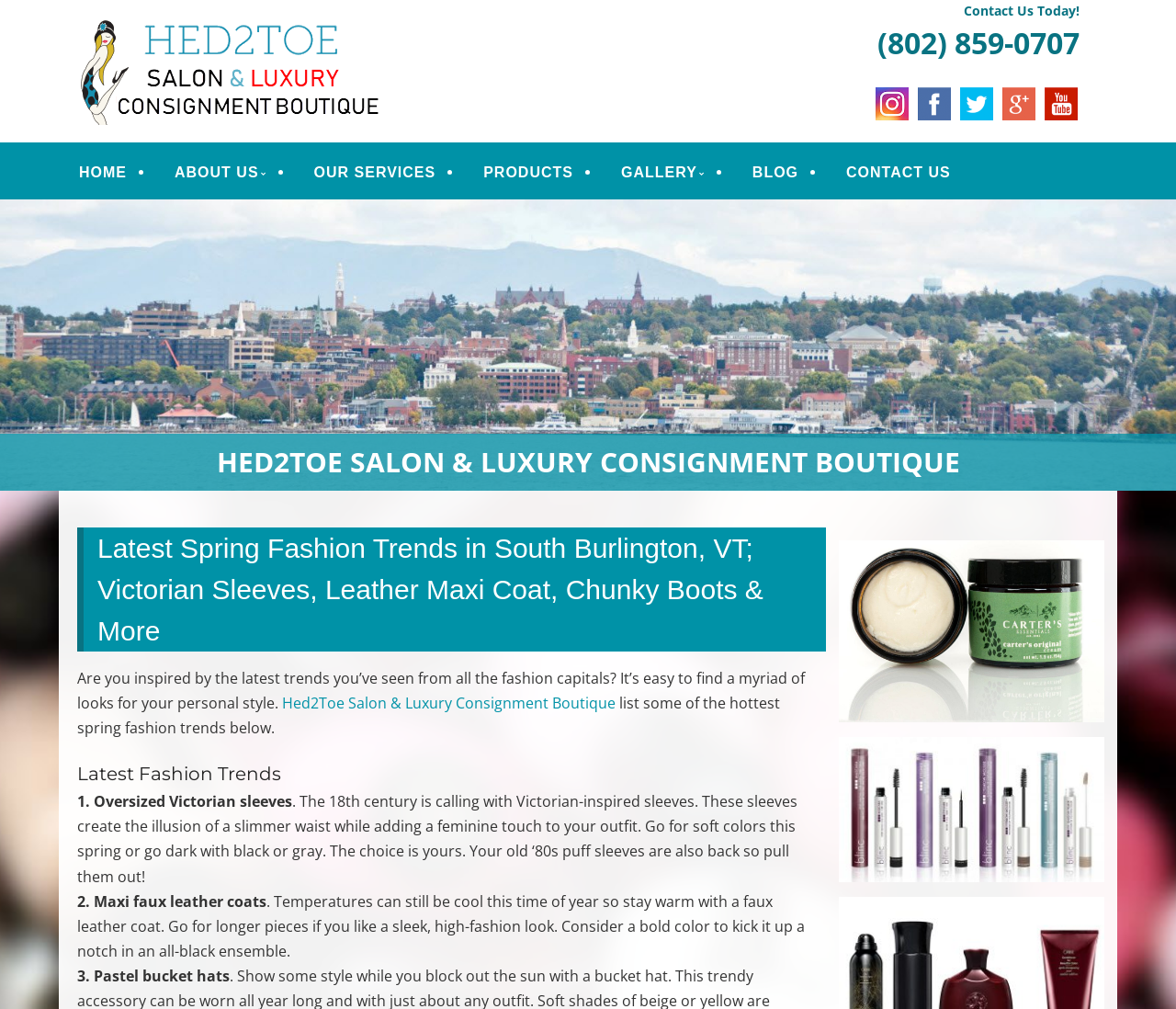Determine the bounding box coordinates for the clickable element to execute this instruction: "Learn more about the 'Get it Together Mom Book'". Provide the coordinates as four float numbers between 0 and 1, i.e., [left, top, right, bottom].

None